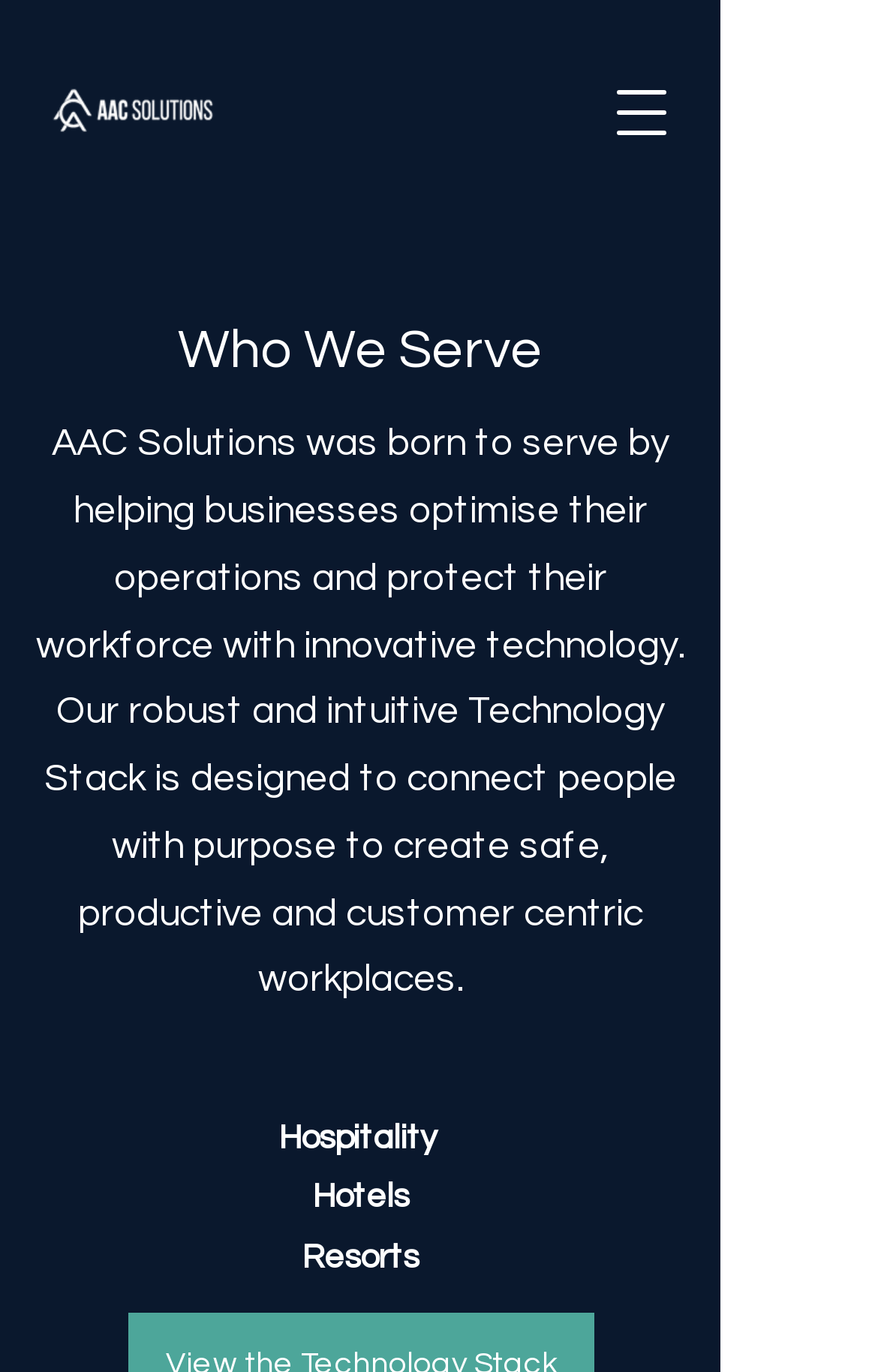What is the company name?
Answer with a single word or phrase, using the screenshot for reference.

AAC Solutions Pty Ltd